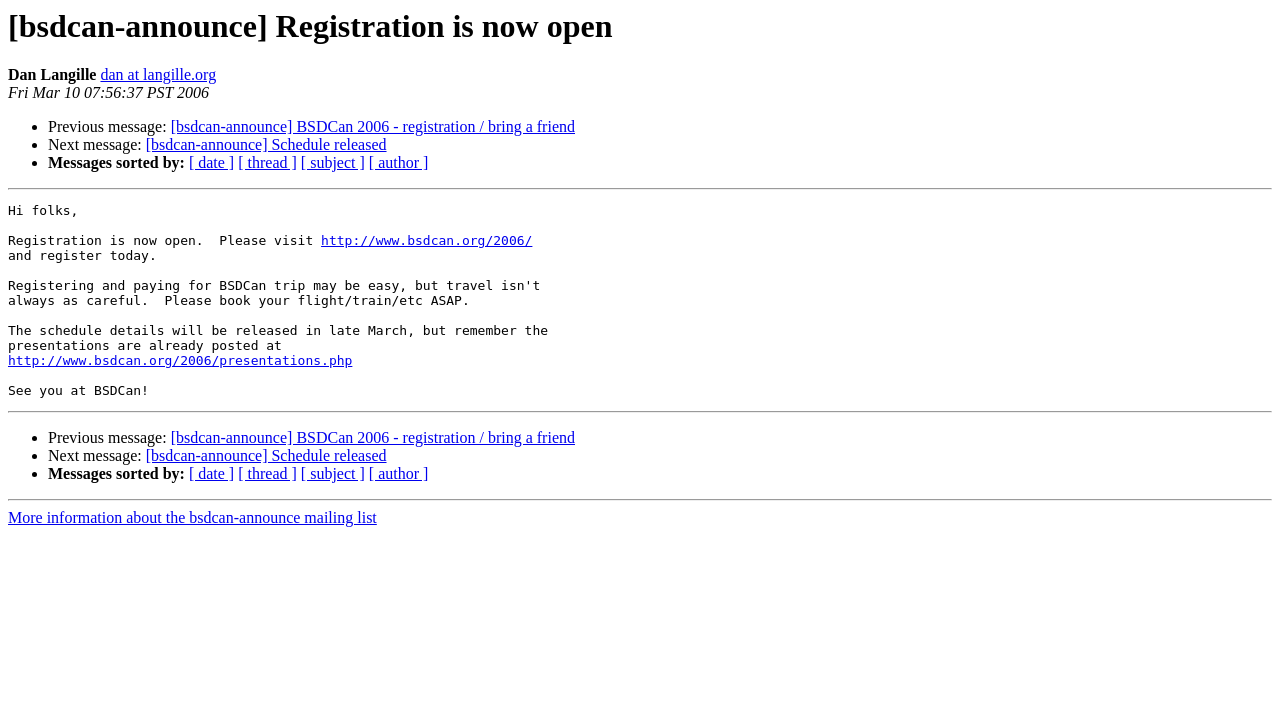What is the author of the message?
Using the image, give a concise answer in the form of a single word or short phrase.

Dan Langille